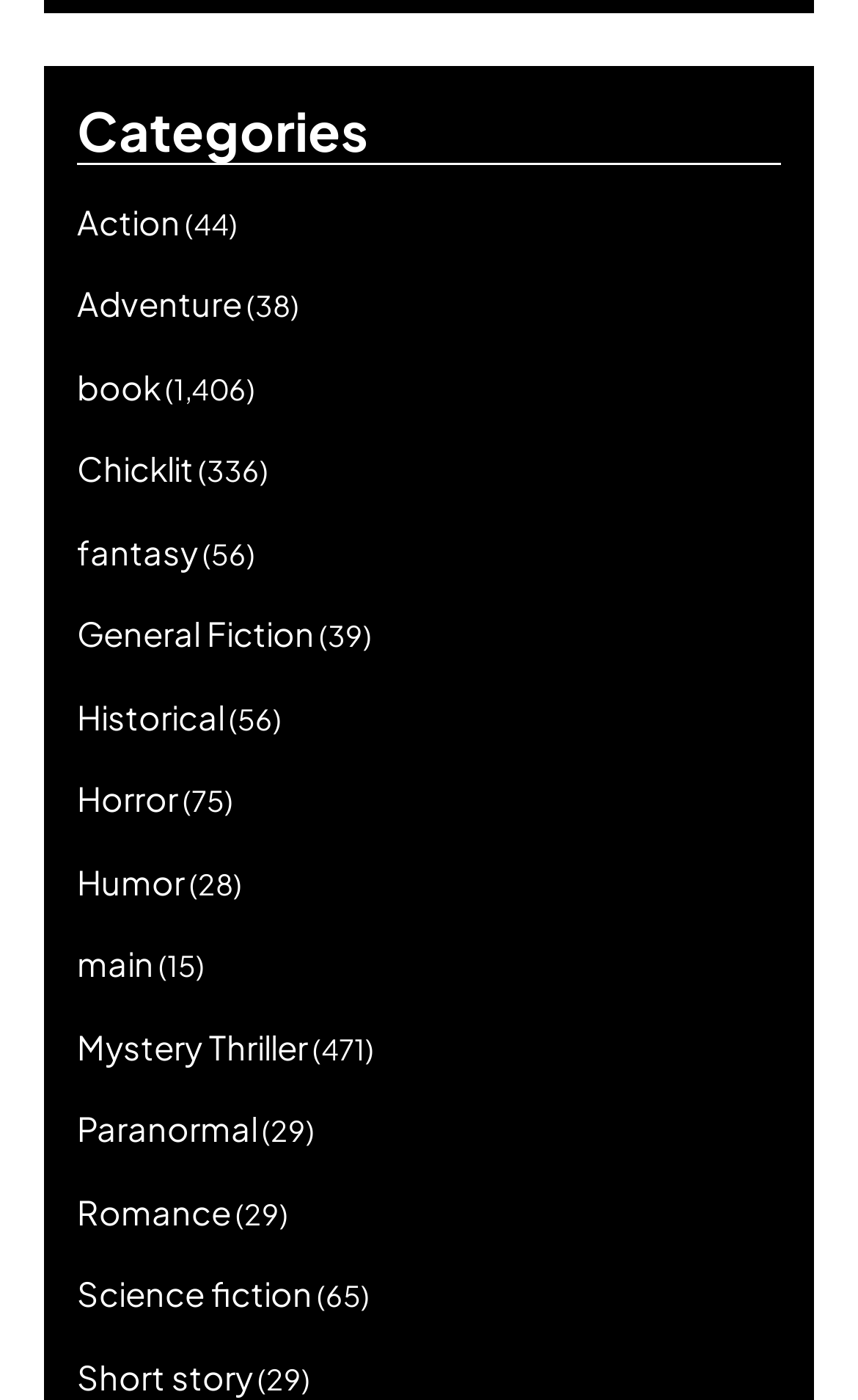How many categories are listed?
Please give a detailed and elaborate answer to the question.

There are 19 categories listed on the webpage, each represented by a link element with a corresponding static text element displaying the number of items in that category. The categories are listed vertically from top to bottom, and their bounding box coordinates indicate their relative positions on the webpage.